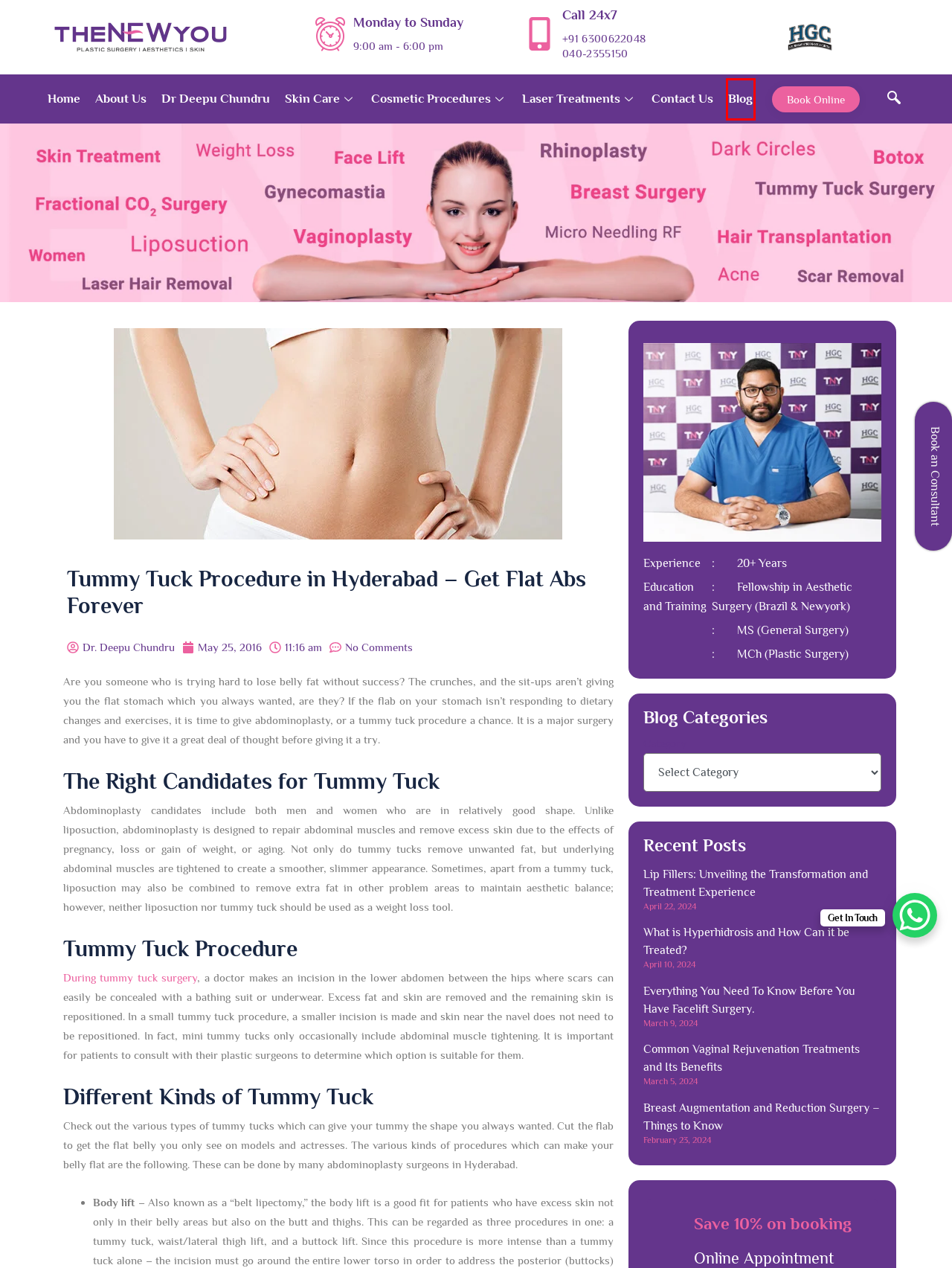Given a webpage screenshot with a UI element marked by a red bounding box, choose the description that best corresponds to the new webpage that will appear after clicking the element. The candidates are:
A. Best Gynecomastia, Liposuction, Laser Hair Removal Hospital In Hyderabad
B. Facelift Surgery: Procedure, Types, Recovery and Risks.
C. Blog - TheNewYou
D. Dermatology Treatments In Hyderabad | Dermatologist in Hyderabad
E. Hyperhidrosis: Causes, Types, and Treatment Options - TheNewYou
F. Vaginal Rejuvenation: Treatment, Benefits and Costs
G. Contact Us - TheNewYou
H. 4 Basic Types of Tummy Tuck Surgery and its Benefits

C